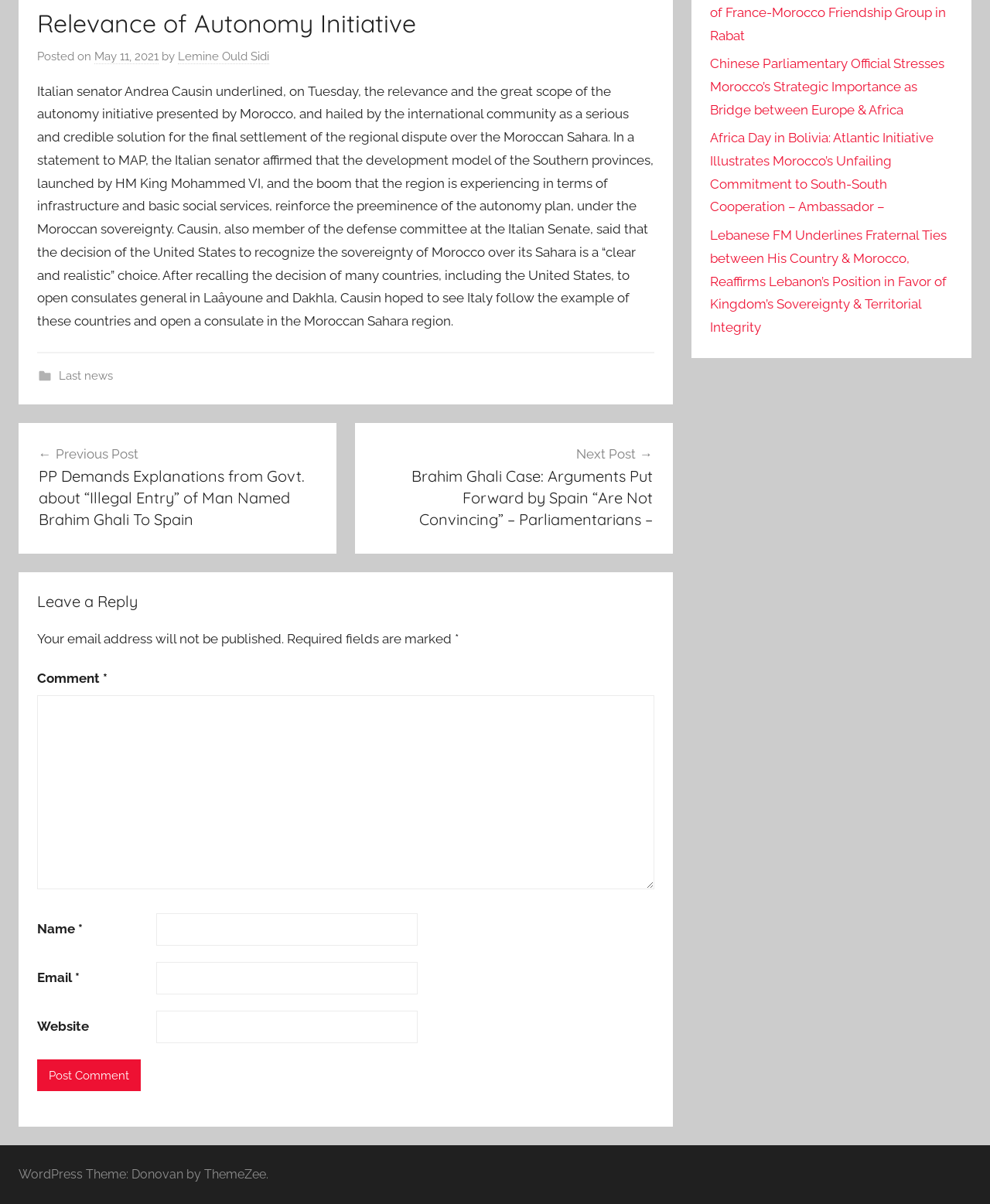Show the bounding box coordinates for the HTML element as described: "Social-linkedin".

None